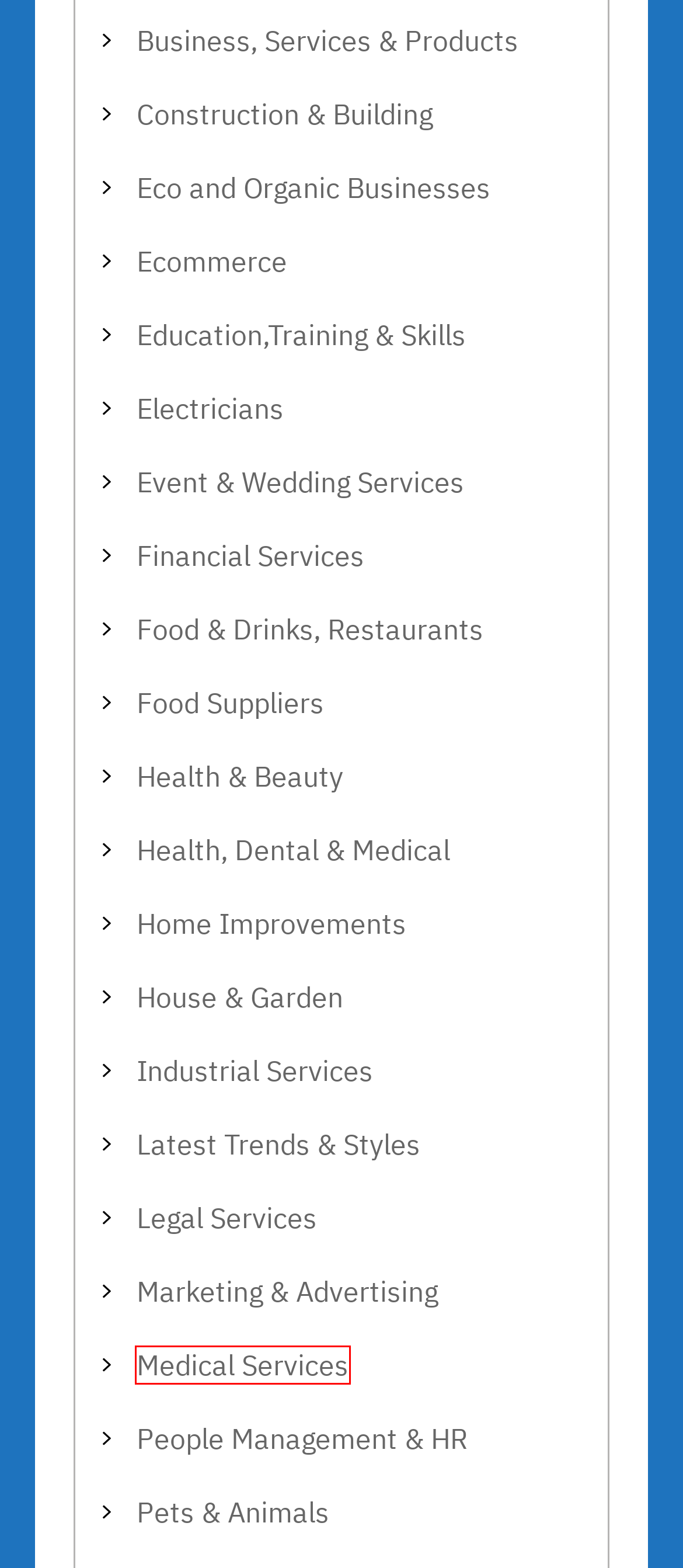You are provided with a screenshot of a webpage highlighting a UI element with a red bounding box. Choose the most suitable webpage description that matches the new page after clicking the element in the bounding box. Here are the candidates:
A. Food & Drinks, Restaurants Archives - Killers Instinct Mafia - The Mafia of Knowledge!
B. Pets & Animals Archives - Killers Instinct Mafia - The Mafia of Knowledge!
C. House & Garden Archives - Killers Instinct Mafia - The Mafia of Knowledge!
D. Home Improvements Archives - Killers Instinct Mafia - The Mafia of Knowledge!
E. Business, Services & Products Archives - Killers Instinct Mafia - The Mafia of Knowledge!
F. Health & Beauty Archives - Killers Instinct Mafia - The Mafia of Knowledge!
G. Education,Training & Skills Archives - Killers Instinct Mafia - The Mafia of Knowledge!
H. Medical Services Archives - Killers Instinct Mafia - The Mafia of Knowledge!

H